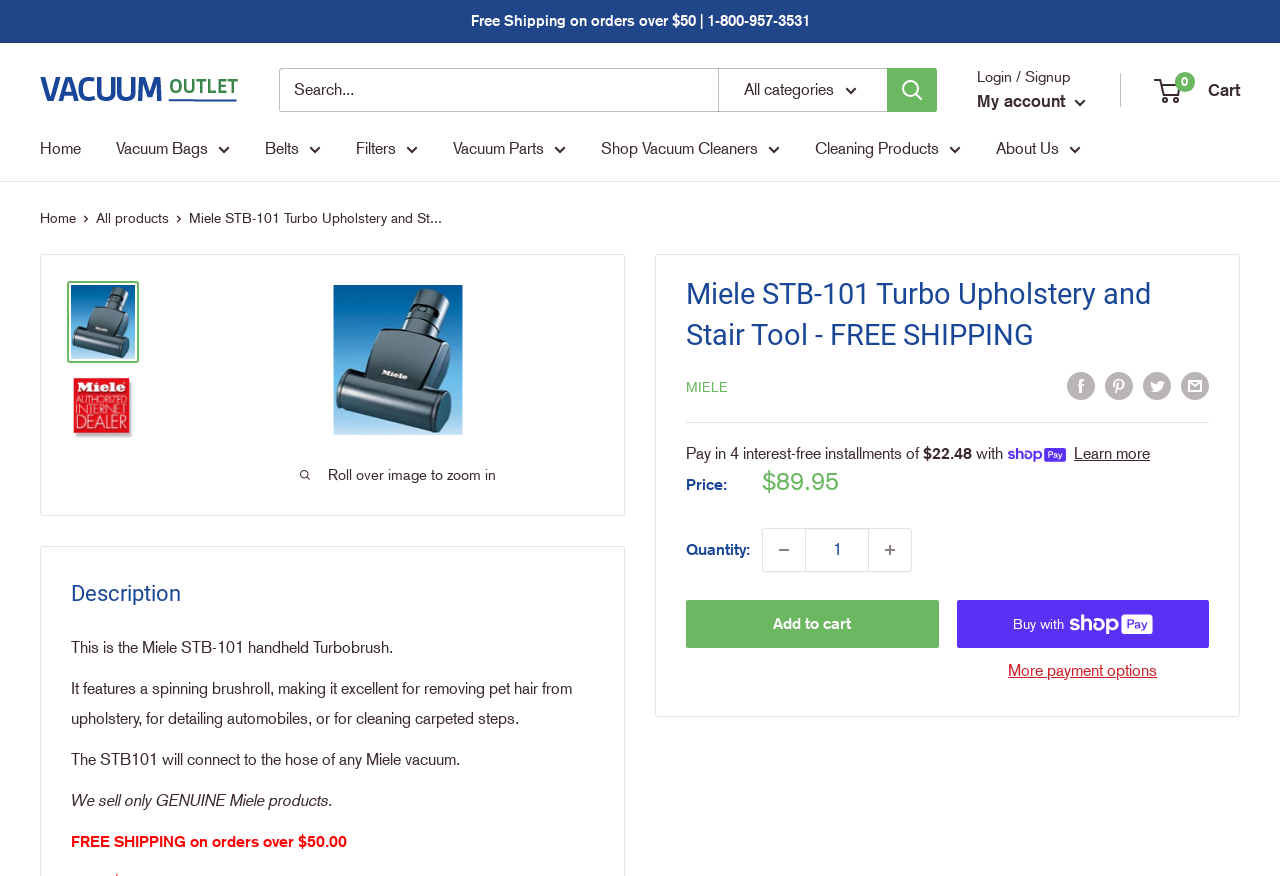Utilize the information from the image to answer the question in detail:
What is the minimum order amount for free shipping?

I found the answer by looking at the top of the webpage, which displays a message 'Free Shipping on orders over $50 | 1-800-957-3531', indicating that orders over $50 qualify for free shipping.